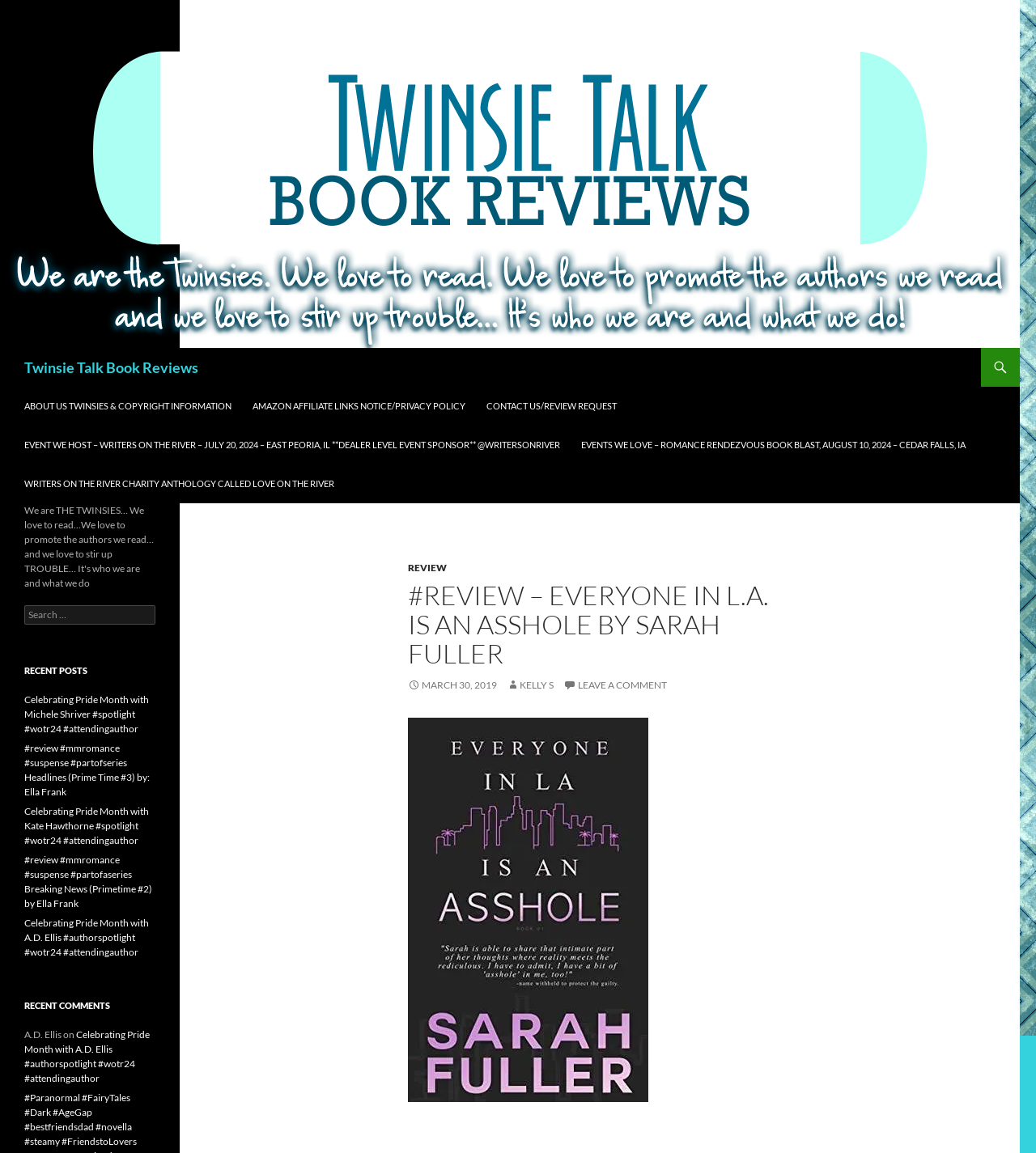Provide an in-depth caption for the elements present on the webpage.

This webpage is a book review blog called "Twinsie Talk Book Reviews". At the top, there is a logo image and a heading with the blog's name, which is also a link. Below the logo, there is a search bar and a "SKIP TO CONTENT" link. 

On the top-right side, there are several links to different sections of the blog, including "ABOUT US", "CONTACT US", and "EVENTS WE LOVE". 

The main content of the page is a book review titled "#REVIEW – EVERYONE IN L.A. IS AN ASSHOLE BY SARAH FULLER". The review has a heading, a link to the review, and an image of the book cover. Below the book cover, there is a brief description of the book, which is not fully provided in the accessibility tree. 

On the right side of the review, there are links to the author's social media profiles and a "LEAVE A COMMENT" link. 

Below the review, there is a section titled "We are THE TWINSIES…" which is a brief introduction to the blog and its authors. 

Further down, there are sections for "RECENT POSTS" and "RECENT COMMENTS". The "RECENT POSTS" section lists several book reviews and author spotlights, each with a link to the full post. The "RECENT COMMENTS" section lists a few recent comments on the blog, with links to the corresponding posts.